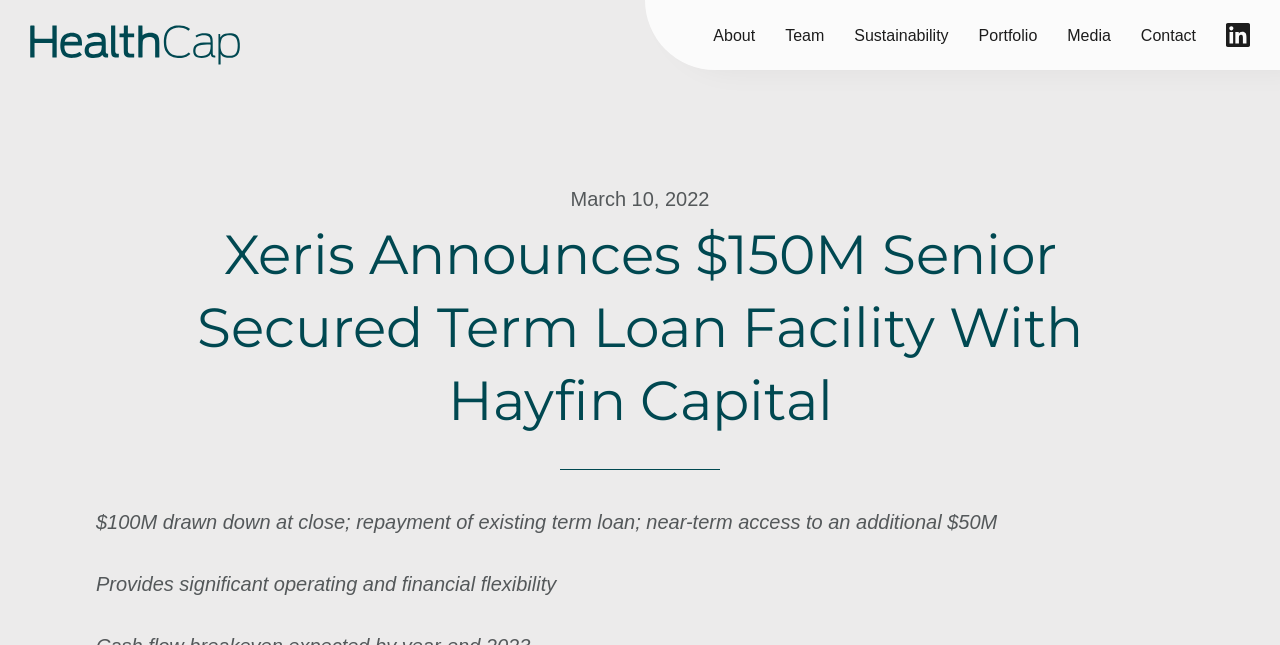What is the name of the company involved in the term loan facility?
Answer the question with a detailed and thorough explanation.

The webpage mentions 'Xeris Announces $150M Senior Secured Term Loan Facility With Hayfin Capital', indicating that Xeris is the company involved in the term loan facility.